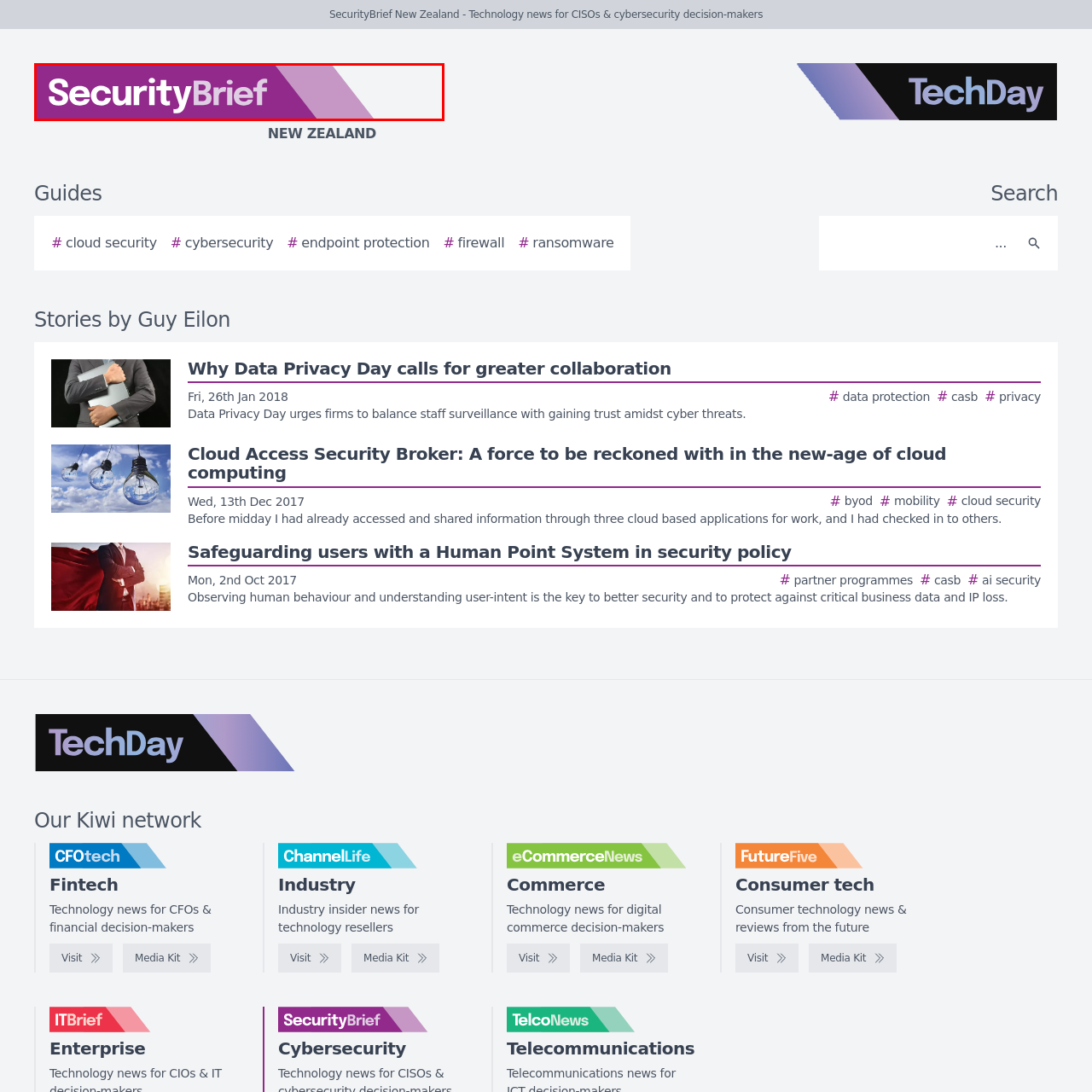Who is the target audience of SecurityBrief?
Observe the part of the image inside the red bounding box and answer the question concisely with one word or a short phrase.

CISOs and cybersecurity decision-makers